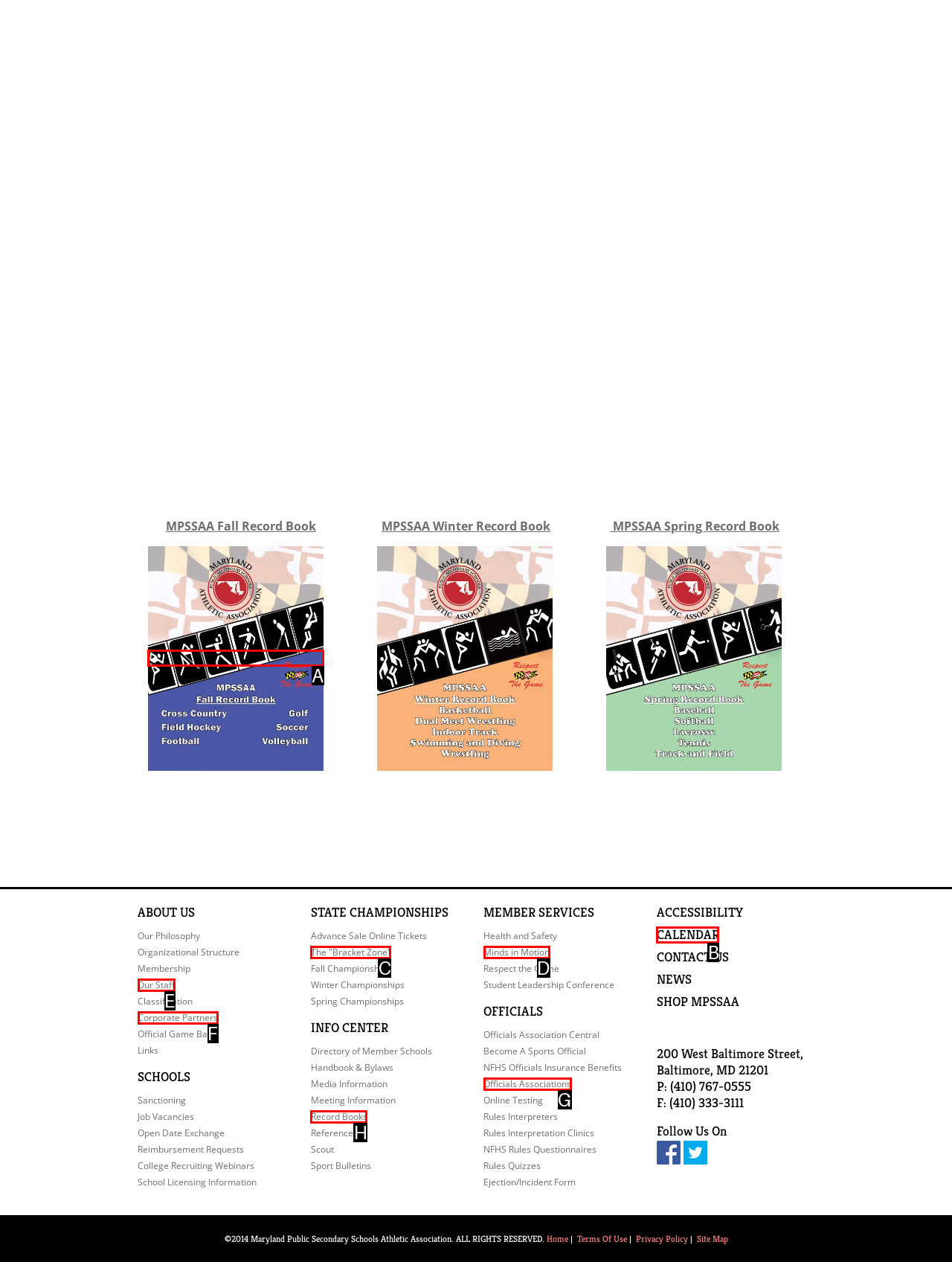Identify the letter of the option to click in order to Open Record_Book_Fall_Cover. Answer with the letter directly.

A